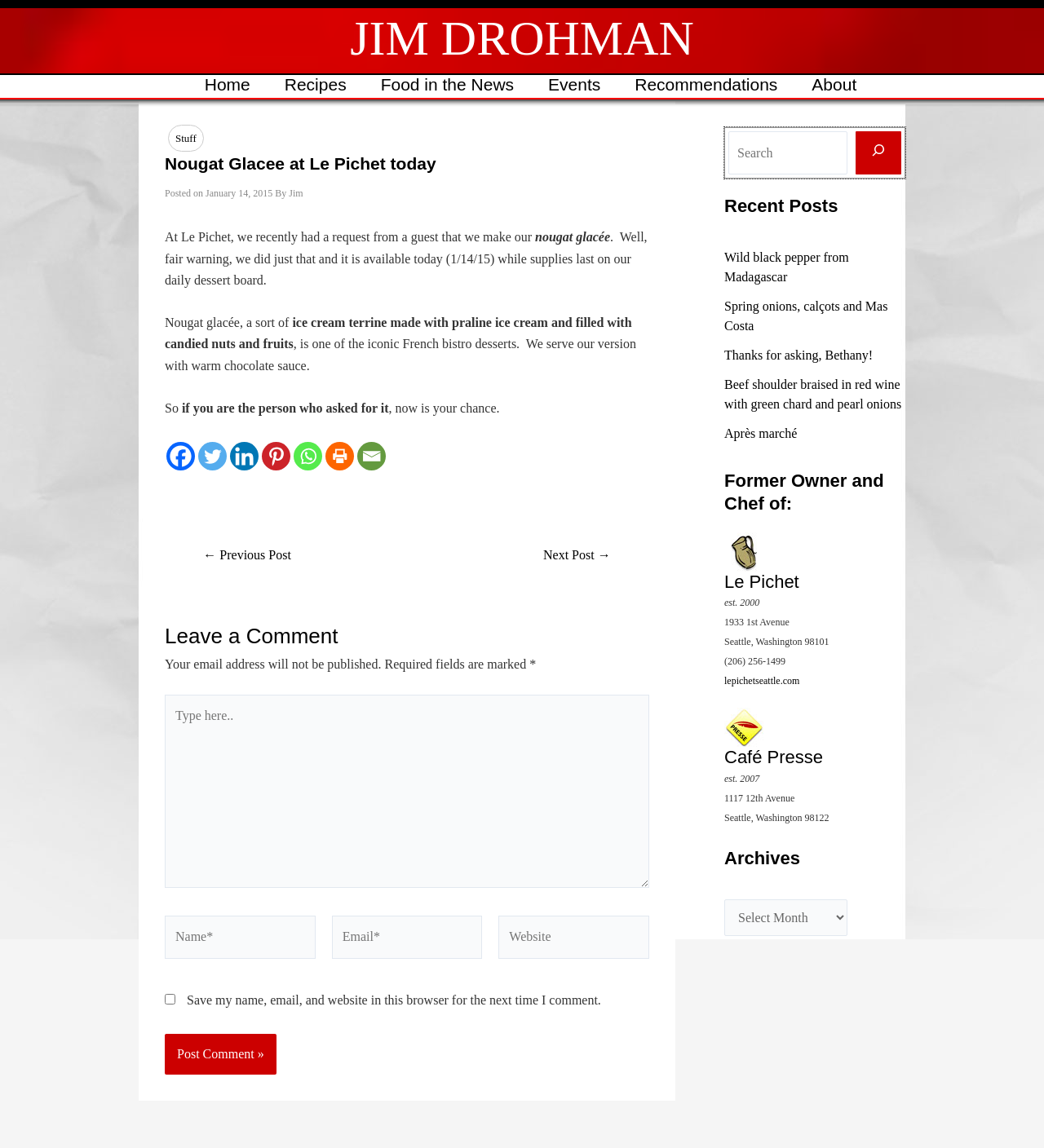What is the location of Le Pichet?
Based on the image, answer the question with as much detail as possible.

The location of Le Pichet can be found in the complementary section of the webpage, where the address '1933 1st Avenue, Seattle, Washington 98101' is written.